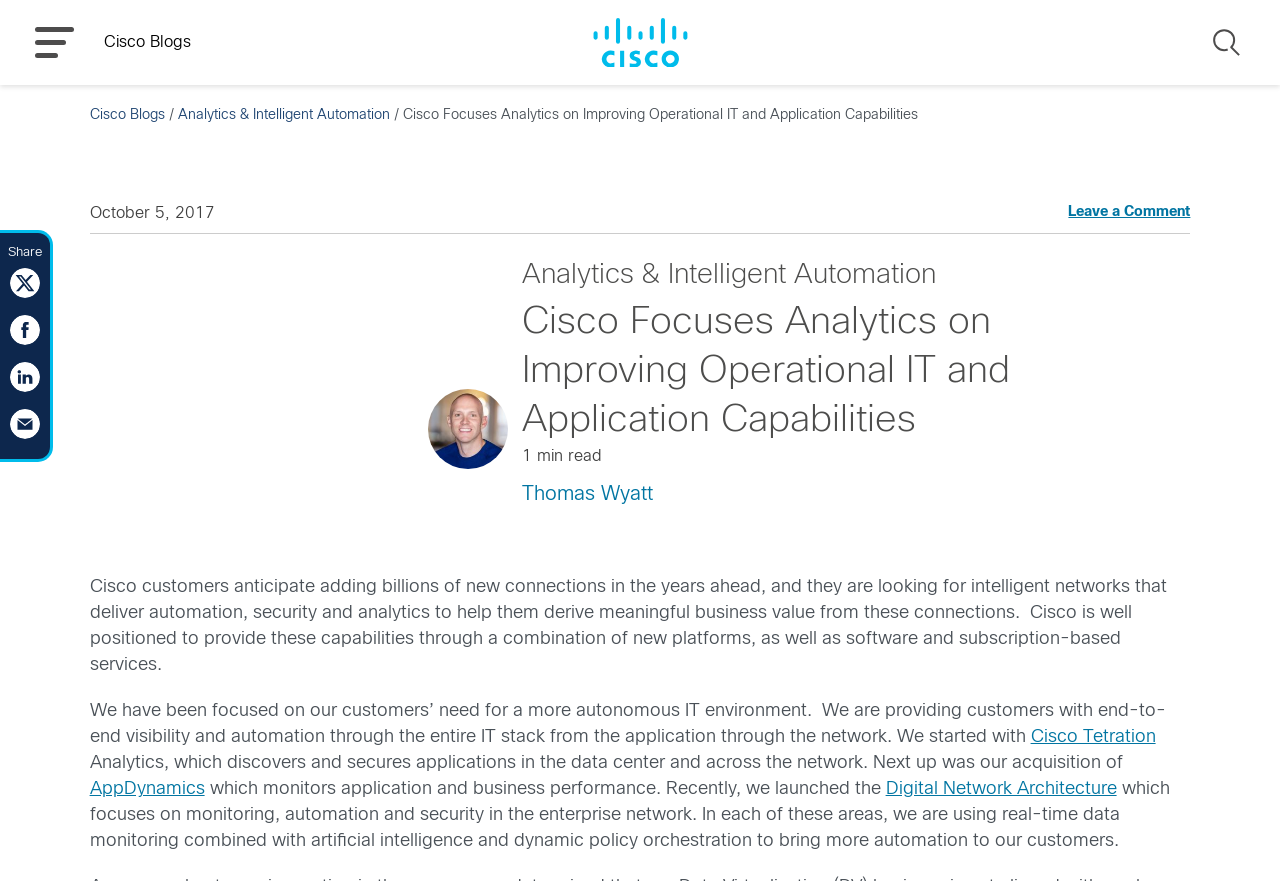Determine the bounding box coordinates for the area you should click to complete the following instruction: "Share the blog post on Twitter".

[0.008, 0.325, 0.031, 0.342]